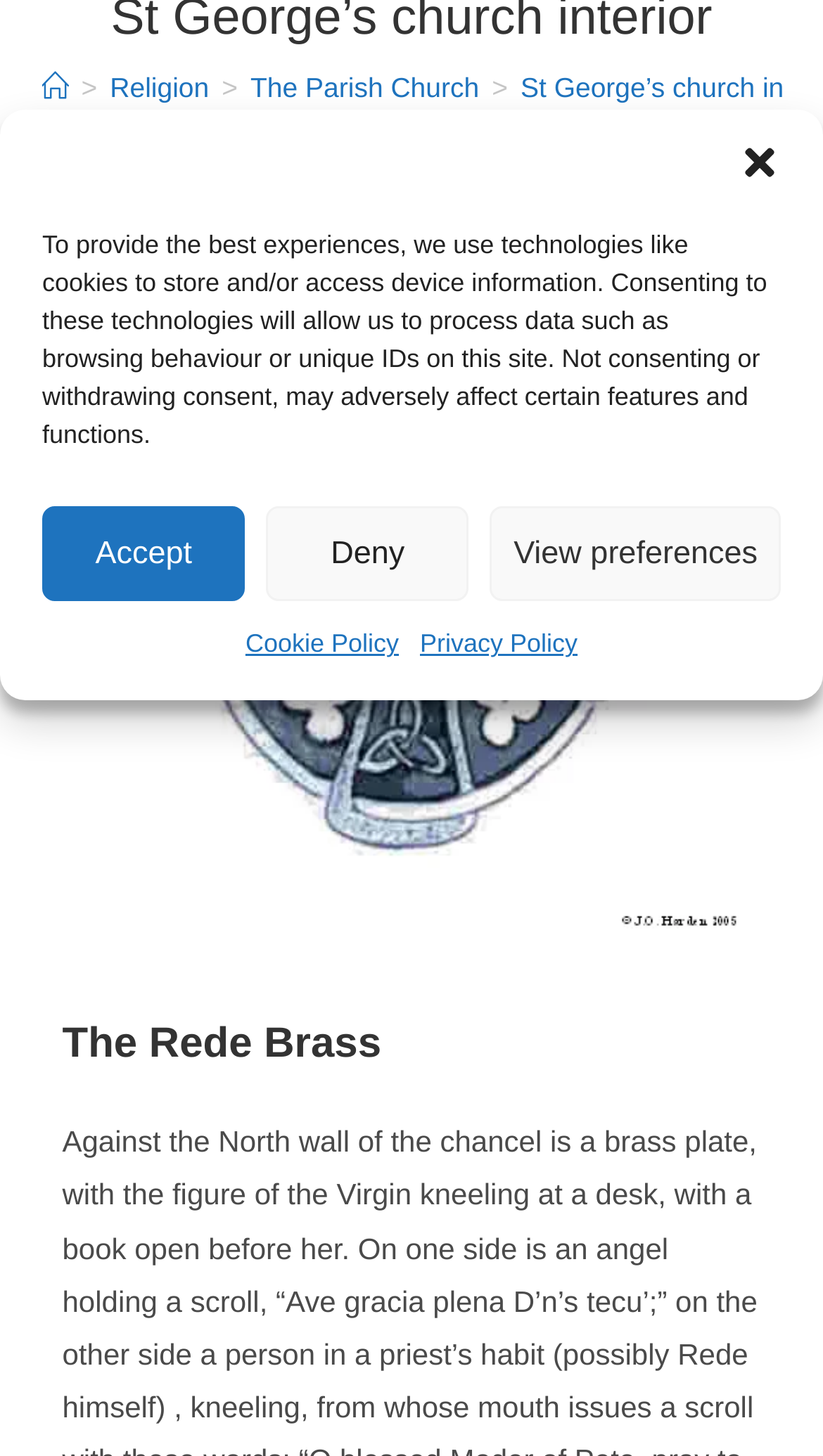Locate the UI element that matches the description Cookie Policy in the webpage screenshot. Return the bounding box coordinates in the format (top-left x, top-left y, bottom-right x, bottom-right y), with values ranging from 0 to 1.

[0.298, 0.428, 0.485, 0.459]